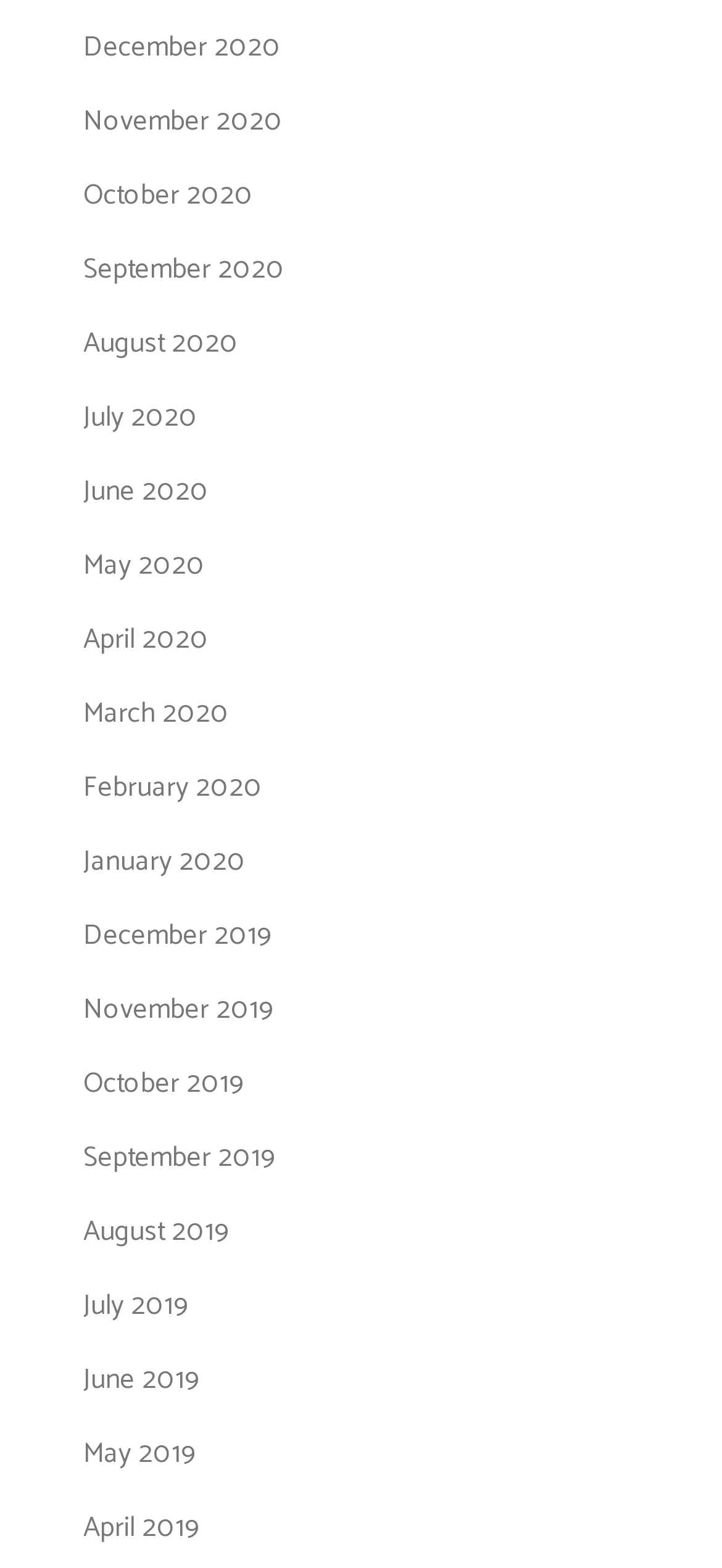Locate the bounding box coordinates of the item that should be clicked to fulfill the instruction: "view June 2020".

[0.115, 0.298, 0.29, 0.328]